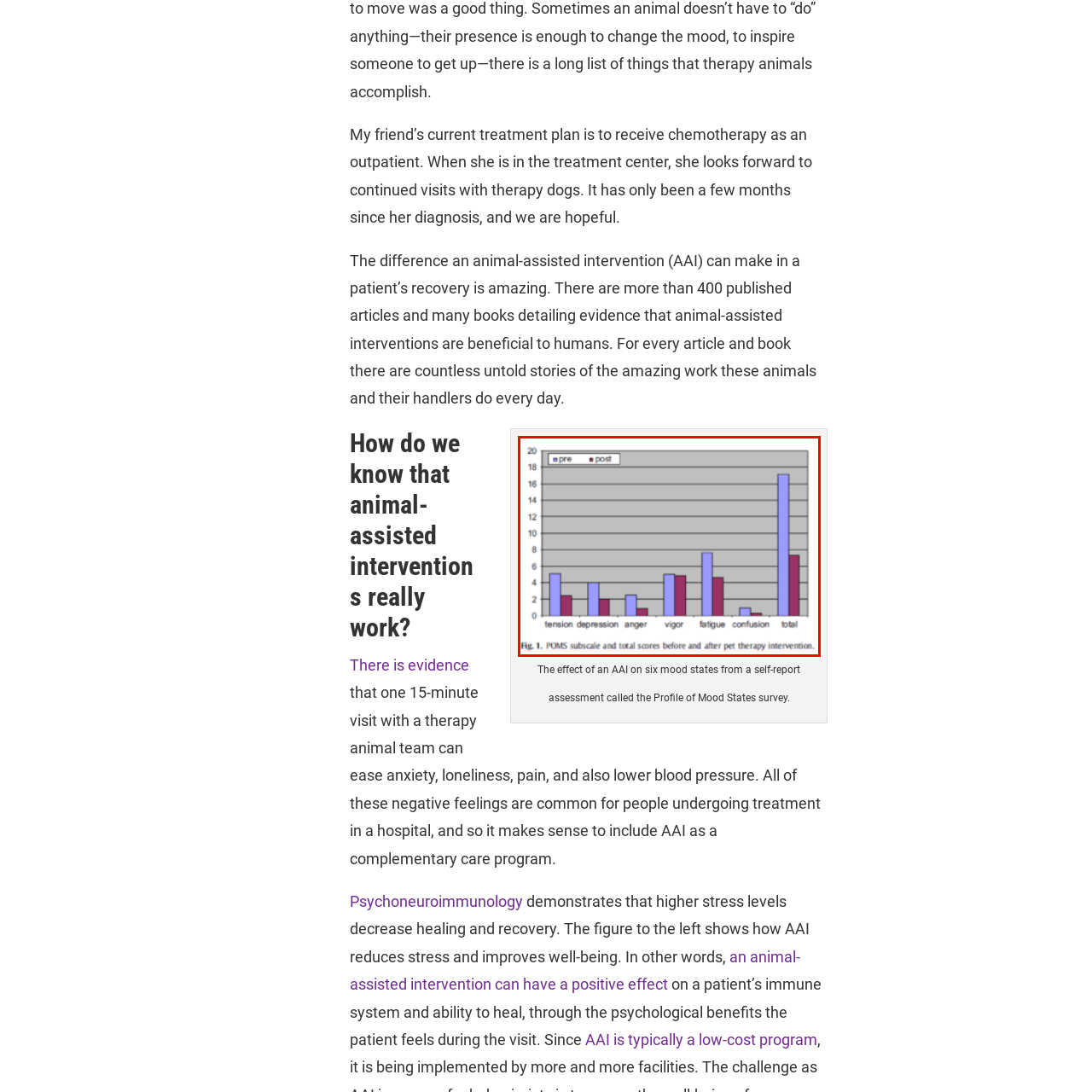Please provide a thorough description of the image inside the red frame.

The image presents a bar graph illustrating the results of a self-report assessment known as the Profile of Mood States (POMS) survey. It displays the subscale scores for various mood states—tension, depression, anger, vigor, fatigue, confusion—both before (pre) and after (post) a pet therapy intervention. The pre-intervention scores are represented by light blue bars, while the post-intervention scores are shown in dark red. Notably, the total score indicates a significant improvement after the intervention, suggesting a positive effect of animal-assisted intervention on mood states. This graph highlights the potential benefits of therapy animals in enhancing emotional well-being and reducing negative mood states in individuals undergoing treatment.